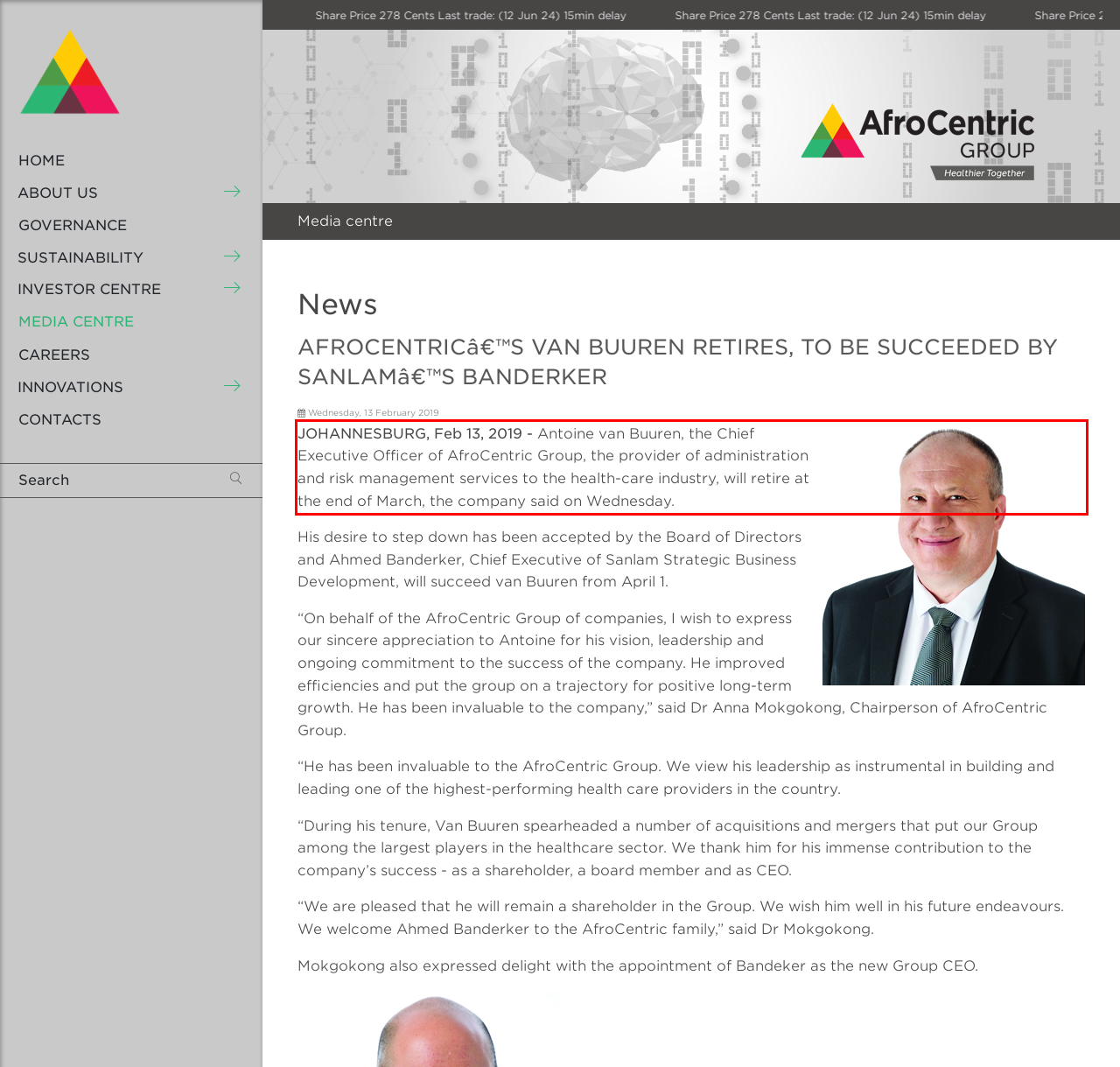Observe the screenshot of the webpage that includes a red rectangle bounding box. Conduct OCR on the content inside this red bounding box and generate the text.

JOHANNESBURG, Feb 13, 2019 - Antoine van Buuren, the Chief Executive Officer of AfroCentric Group, the provider of administration and risk management services to the health-care industry, will retire at the end of March, the company said on Wednesday.